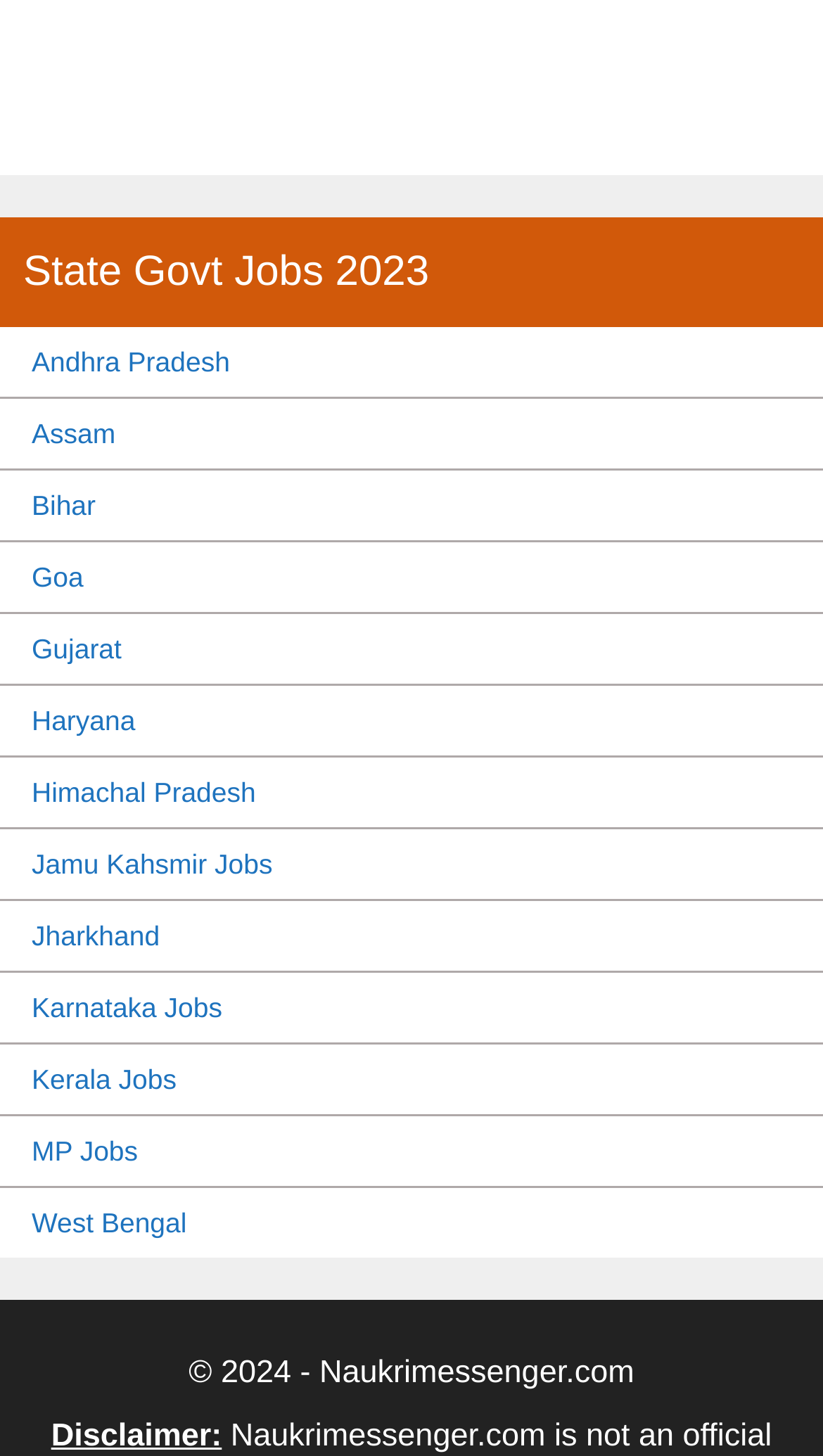How many states are listed?
Offer a detailed and exhaustive answer to the question.

I counted the number of links on the webpage that represent states, and found 14 links, including 'Andhra Pradesh', 'Assam', 'Bihar', and so on.